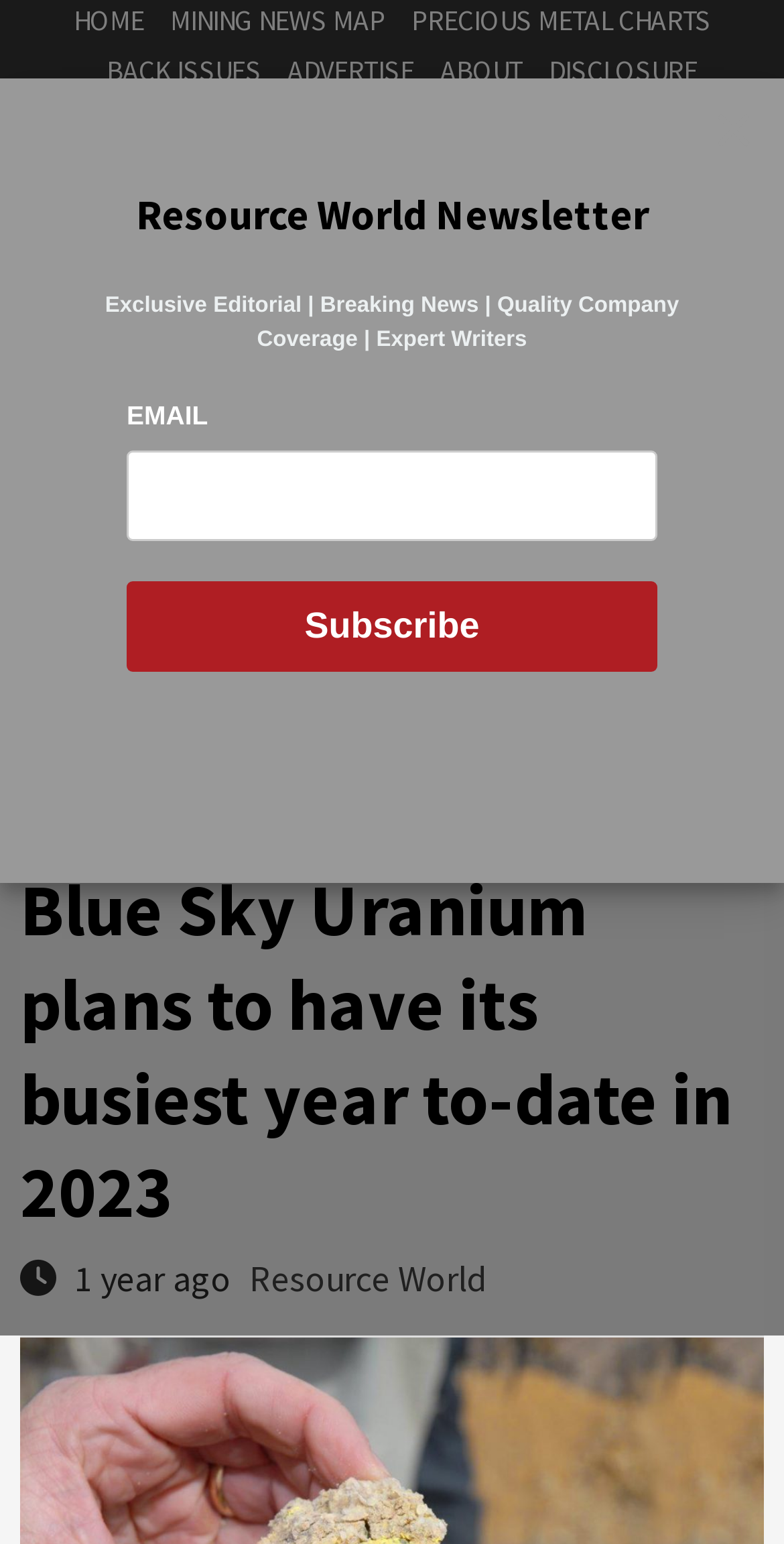Please respond in a single word or phrase: 
What is the topic of the article?

Blue Sky Uranium